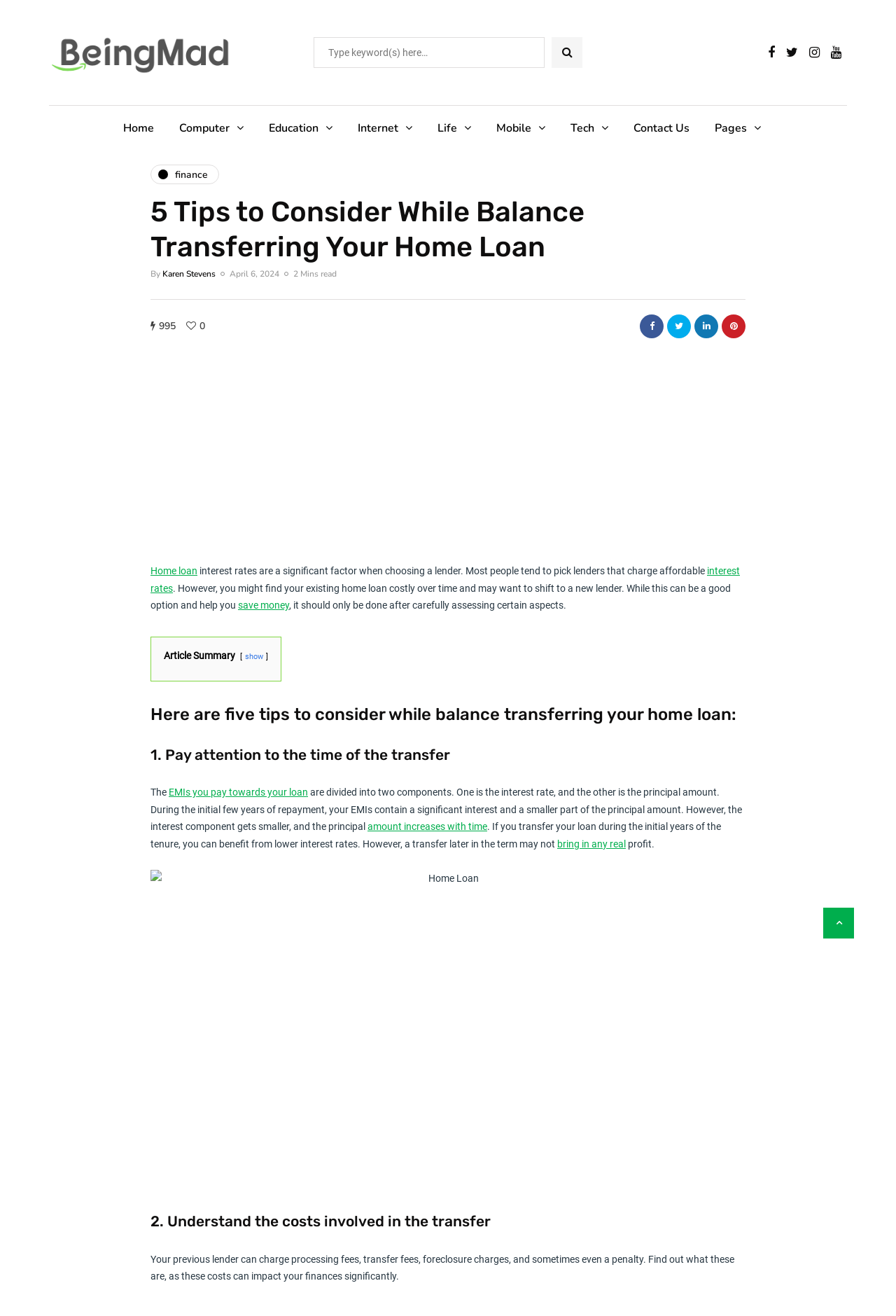Kindly determine the bounding box coordinates for the area that needs to be clicked to execute this instruction: "Search for something".

[0.35, 0.028, 0.608, 0.052]